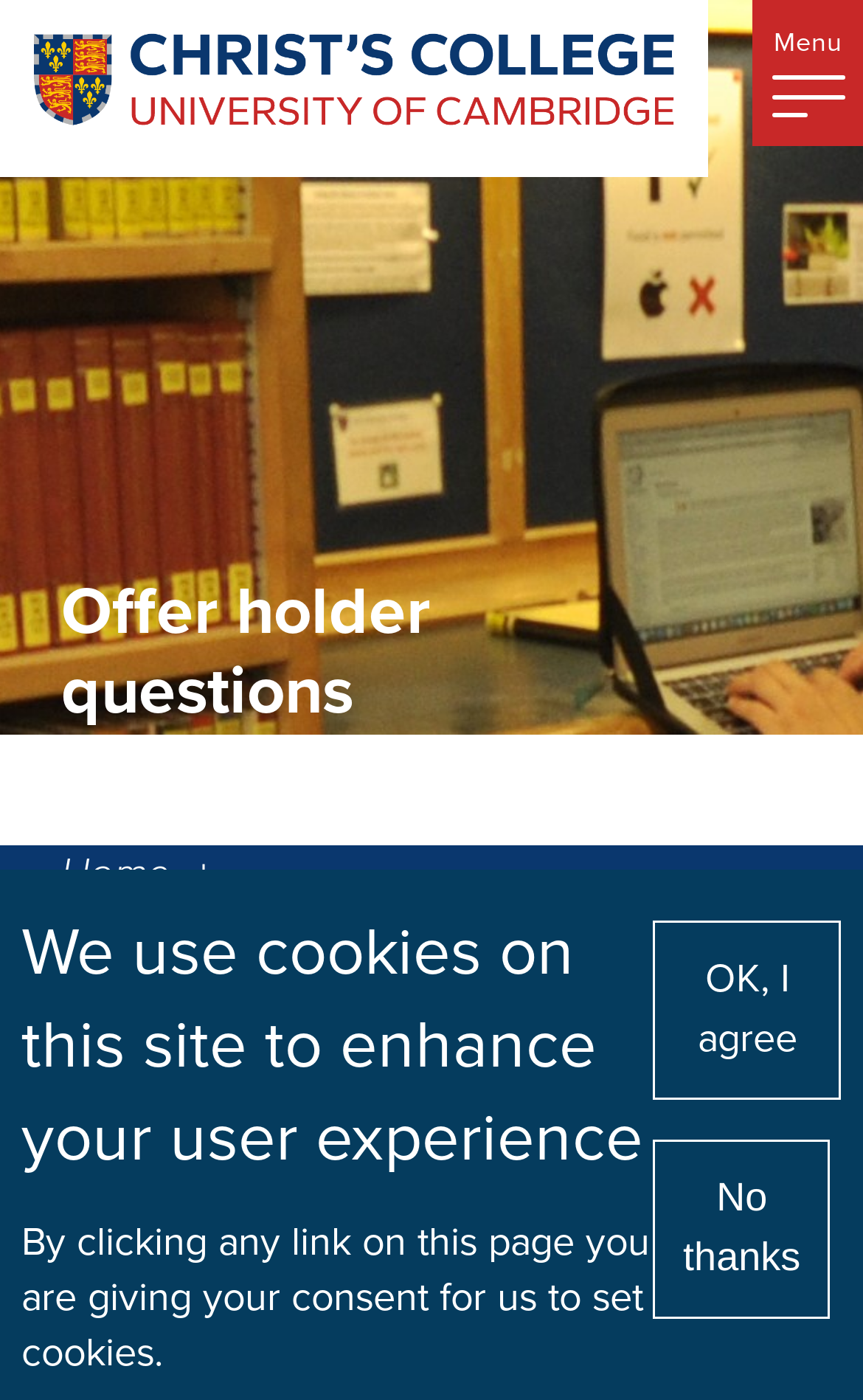Describe all the key features and sections of the webpage thoroughly.

The webpage is about "Offer holder questions" at Christs College Cambridge. At the top left corner, there is a link to "Skip to main content" and a logo image of the college. To the right of the logo, there is a "Menu" button. 

Below the logo, there are two headings: "Offer holder questions" and "Home". The "Home" heading has a link to the "offer-holders section" below it, followed by a period and the text "This information has two sections:". 

Underneath, there is a list with two items, marked by bullet points. The first item is a link to "General questions". The second item is not explicitly stated, but it is related to cookies on the site, as indicated by the heading "We use cookies on this site to enhance your user experience" below it. 

At the bottom of the page, there are two buttons: "OK, I agree" and "No thanks", which are likely related to the cookie policy.